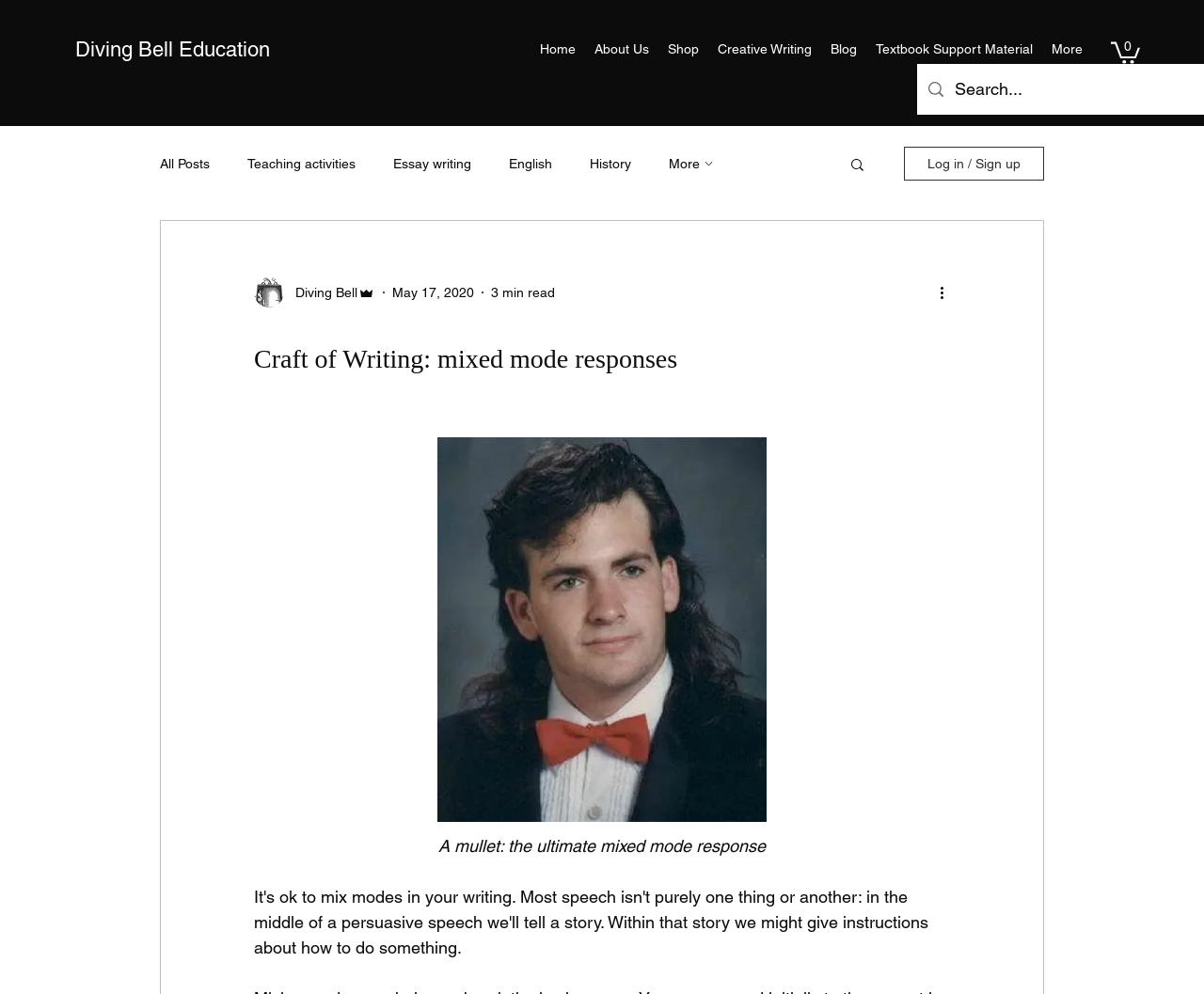Determine the bounding box coordinates of the region I should click to achieve the following instruction: "Read the 'Craft of Writing: mixed mode responses' article". Ensure the bounding box coordinates are four float numbers between 0 and 1, i.e., [left, top, right, bottom].

[0.211, 0.335, 0.789, 0.379]